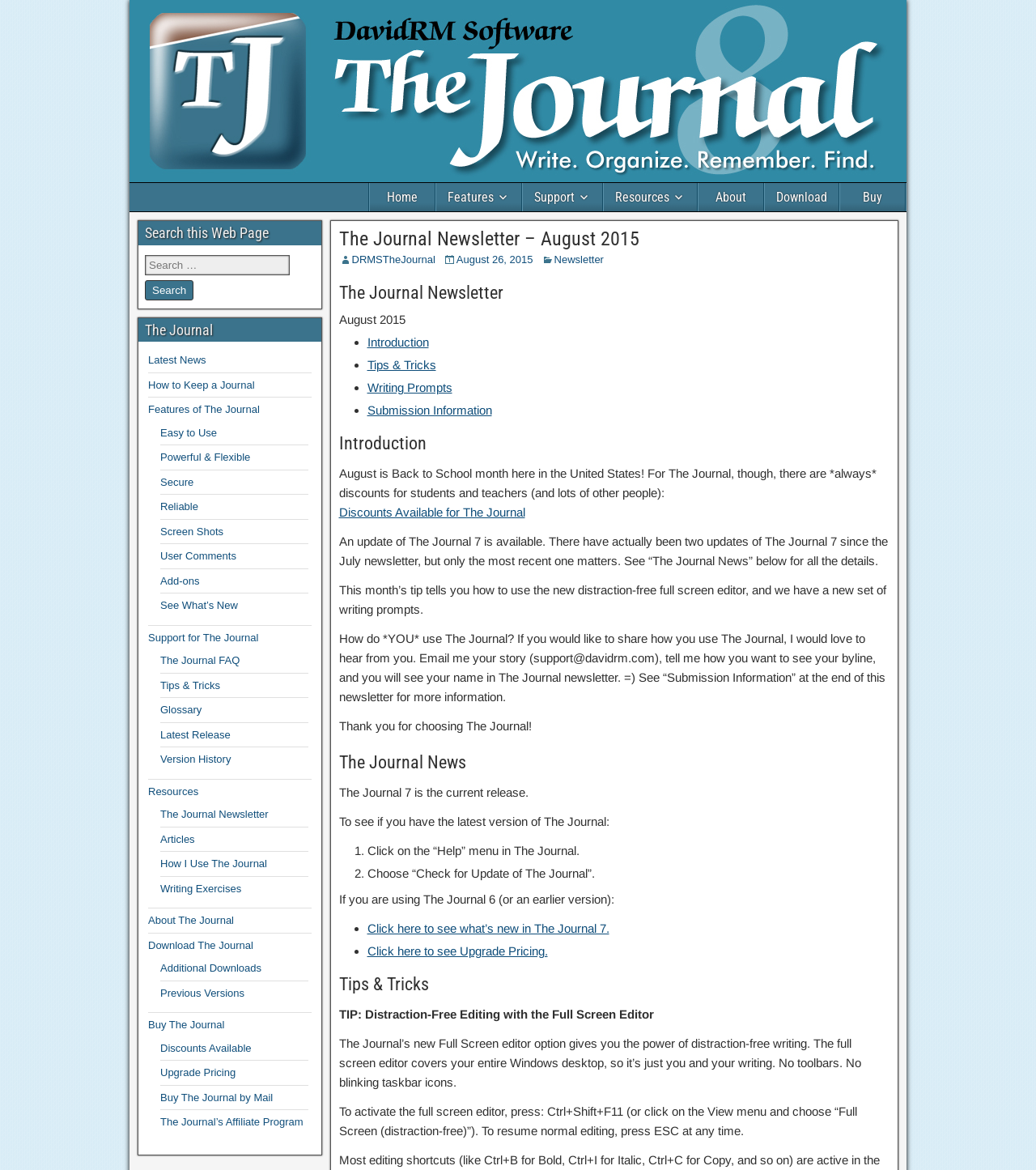Identify and provide the main heading of the webpage.

The Journal Newsletter – August 2015